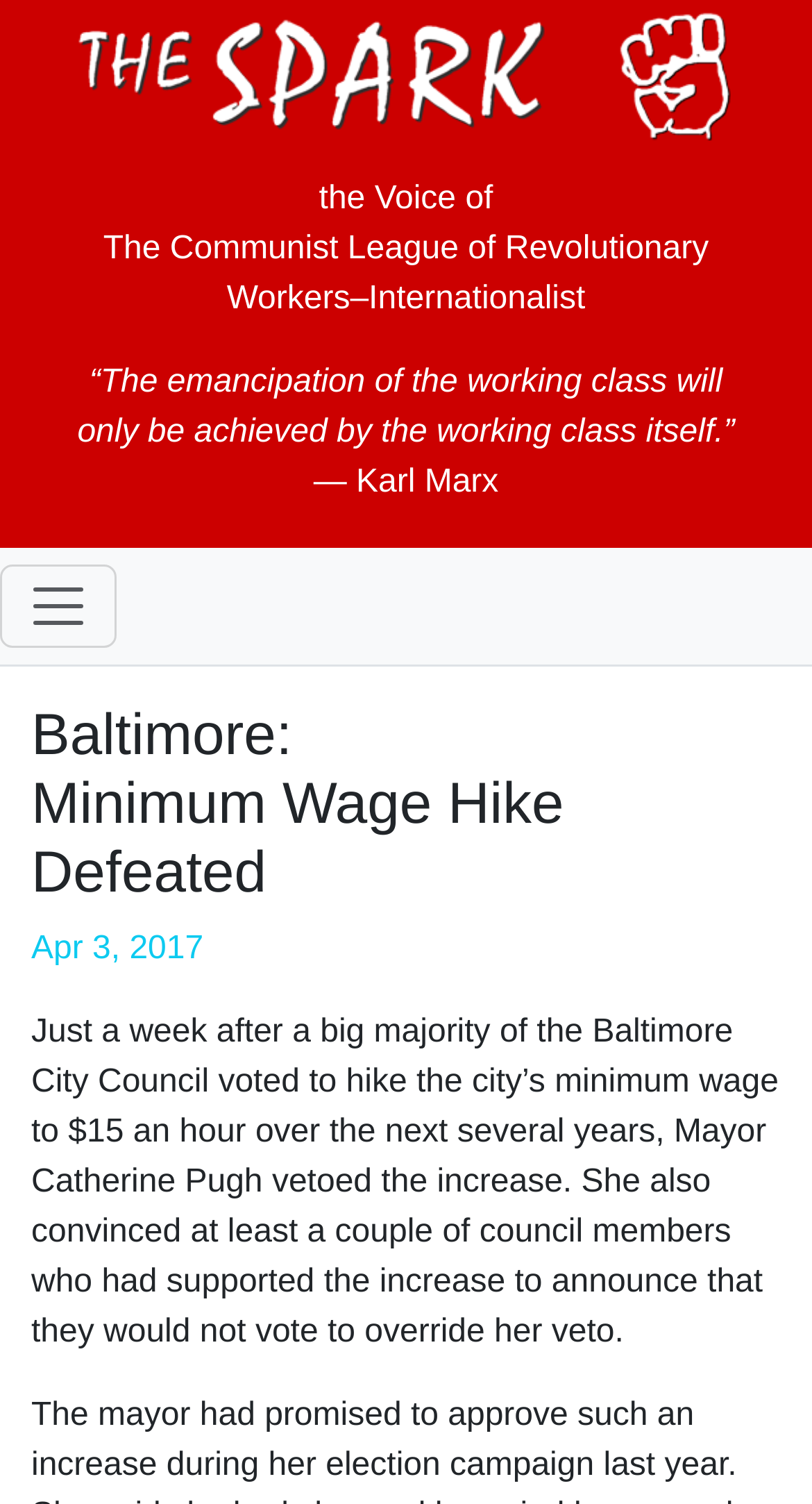Who is the author of the quote in the blockquote?
Please analyze the image and answer the question with as much detail as possible.

The blockquote contains a quote, which is attributed to Karl Marx, as indicated by the text '— Karl Marx' below the quote. This suggests that Karl Marx is the author of the quote.